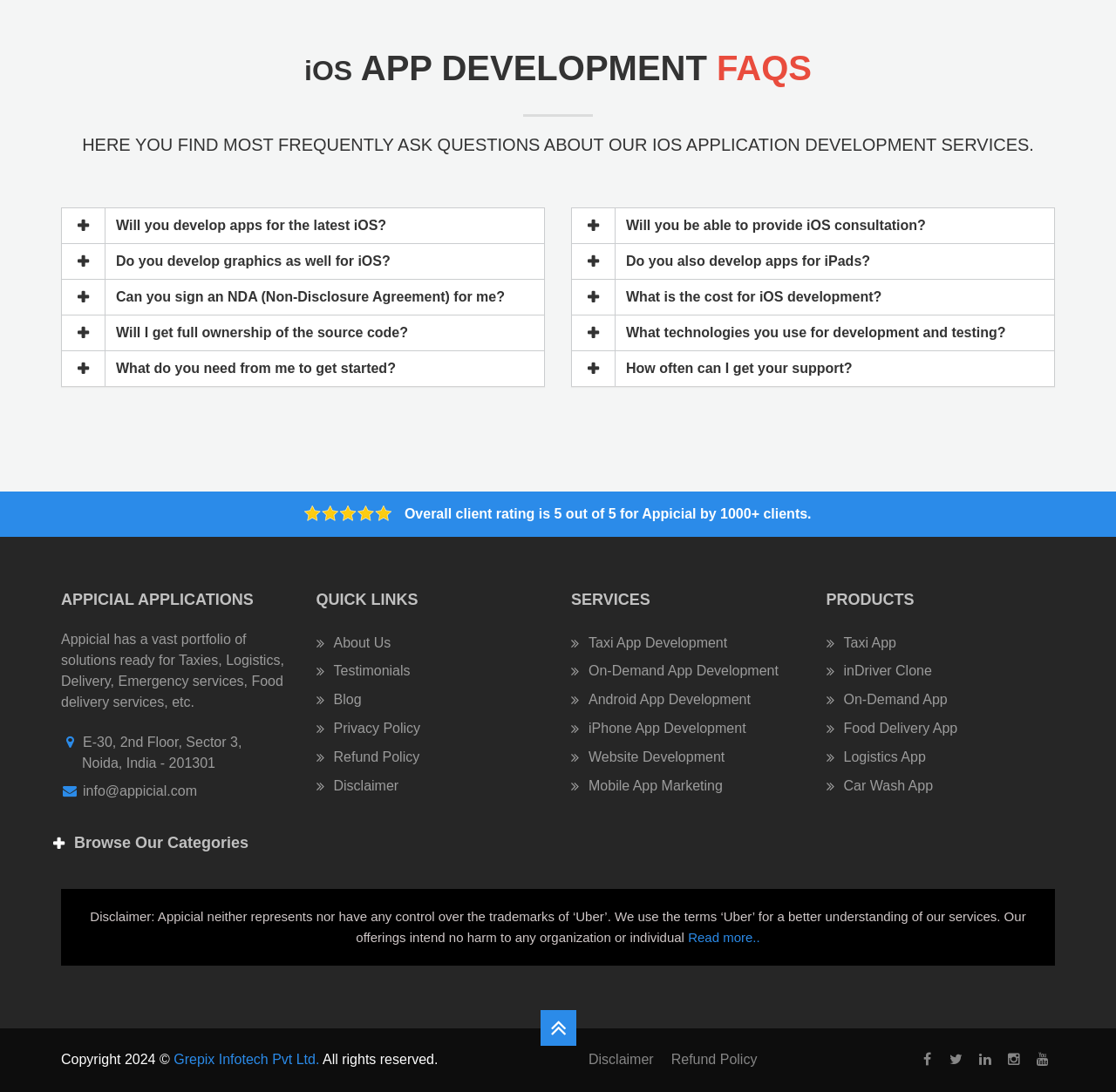Please identify the bounding box coordinates of the region to click in order to complete the given instruction: "Browse Our Categories". The coordinates should be four float numbers between 0 and 1, i.e., [left, top, right, bottom].

[0.043, 0.762, 0.957, 0.782]